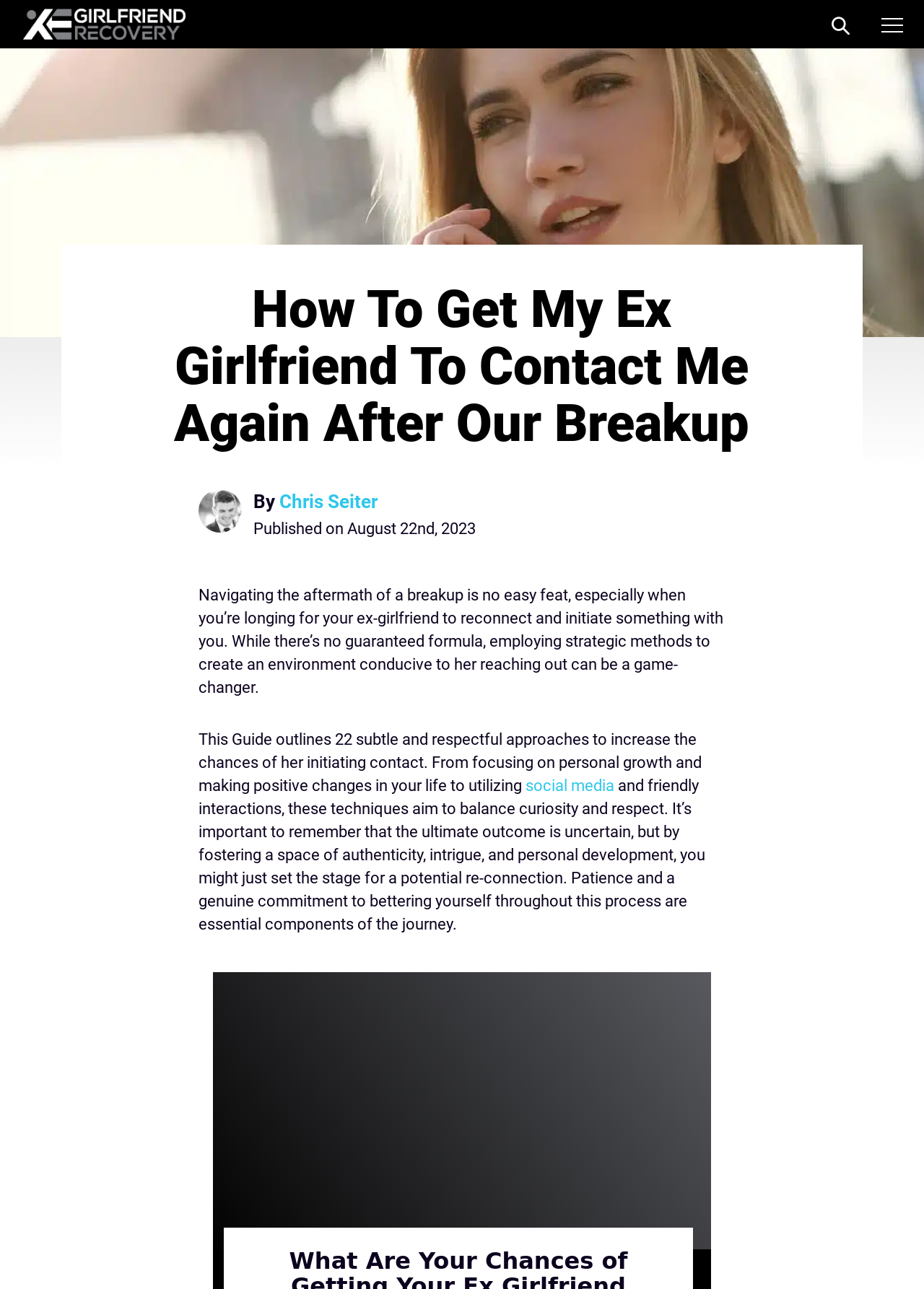Answer in one word or a short phrase: 
How many approaches are outlined in the guide?

22